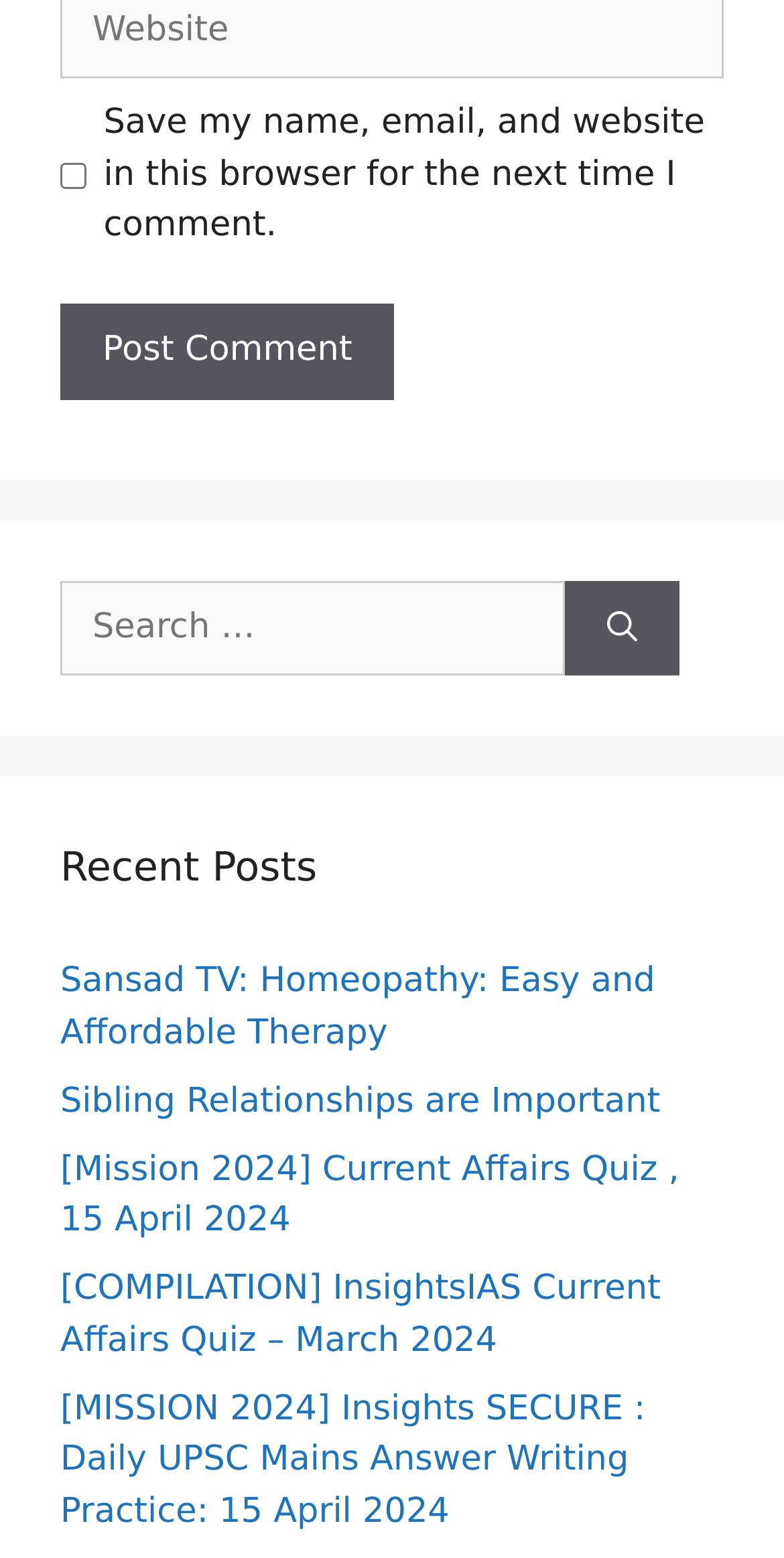What is the position of the 'Search' button?
Answer the question with just one word or phrase using the image.

Right of search box